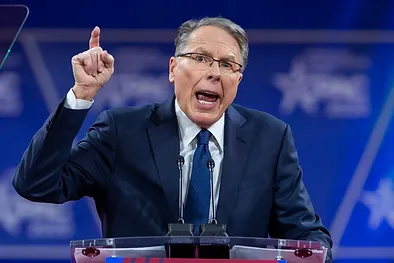Offer a detailed explanation of what is happening in the image.

In this image, Wayne LaPierre, the longstanding executive vice president of the National Rifle Association (NRA), is seen delivering an impassioned speech. He stands at a podium, gesturing emphatically with one hand raised, likely emphasizing a crucial point in his address. Dressed in a dark suit and blue tie, LaPierre appears focused and animated, conveying a strong message about gun rights and the NRA's advocacy for civilian ownership of firearms, particularly the AR-15. The backdrop suggests a formal event, possibly related to gun rights or a political rally, highlighting his significant role in the ongoing debates surrounding gun legislation and public safety.